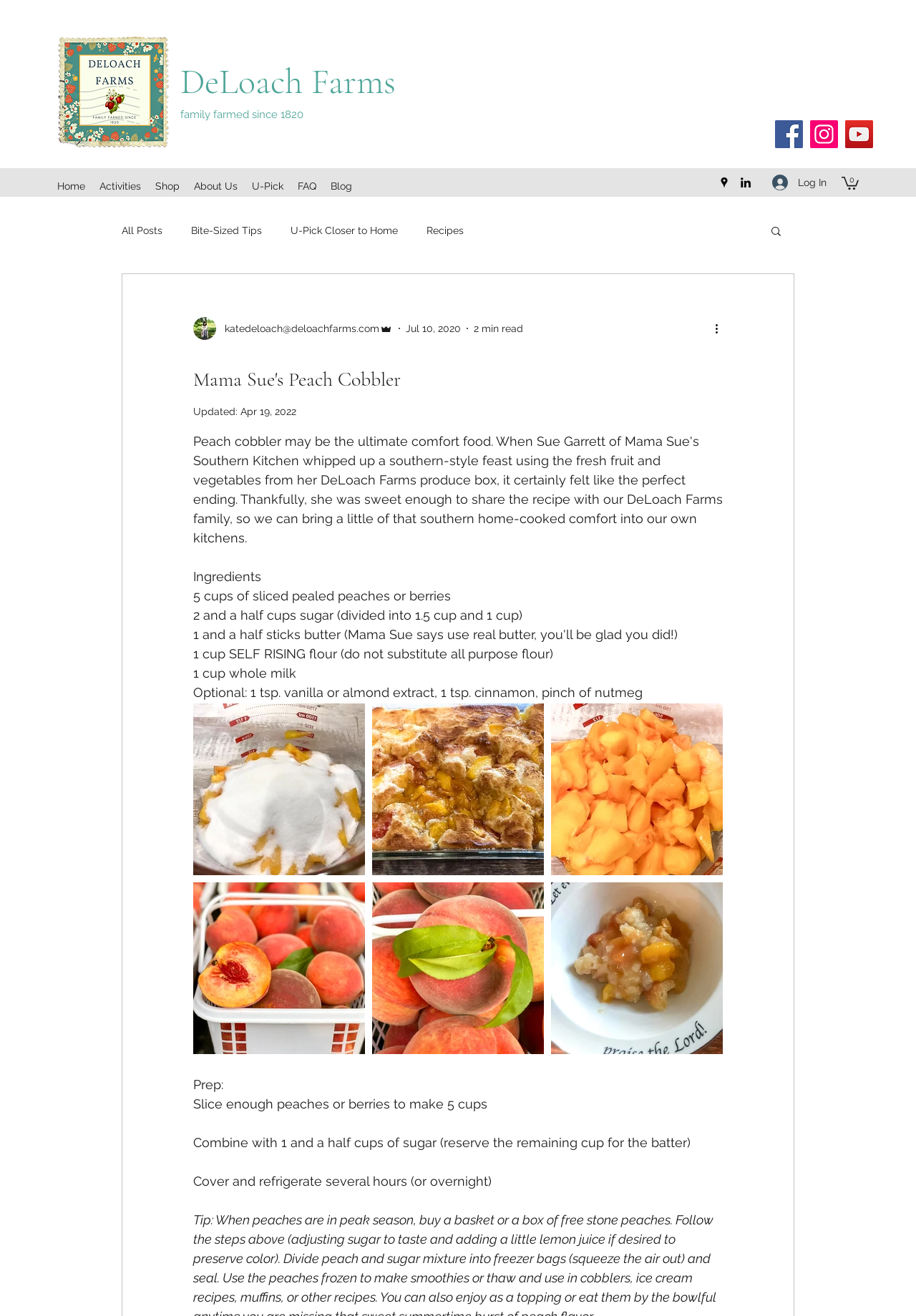By analyzing the image, answer the following question with a detailed response: How many cups of sliced peaches or berries are required for the recipe?

The webpage lists the ingredients required for the recipe, including 5 cups of sliced peaches or berries, which is the answer to this question.